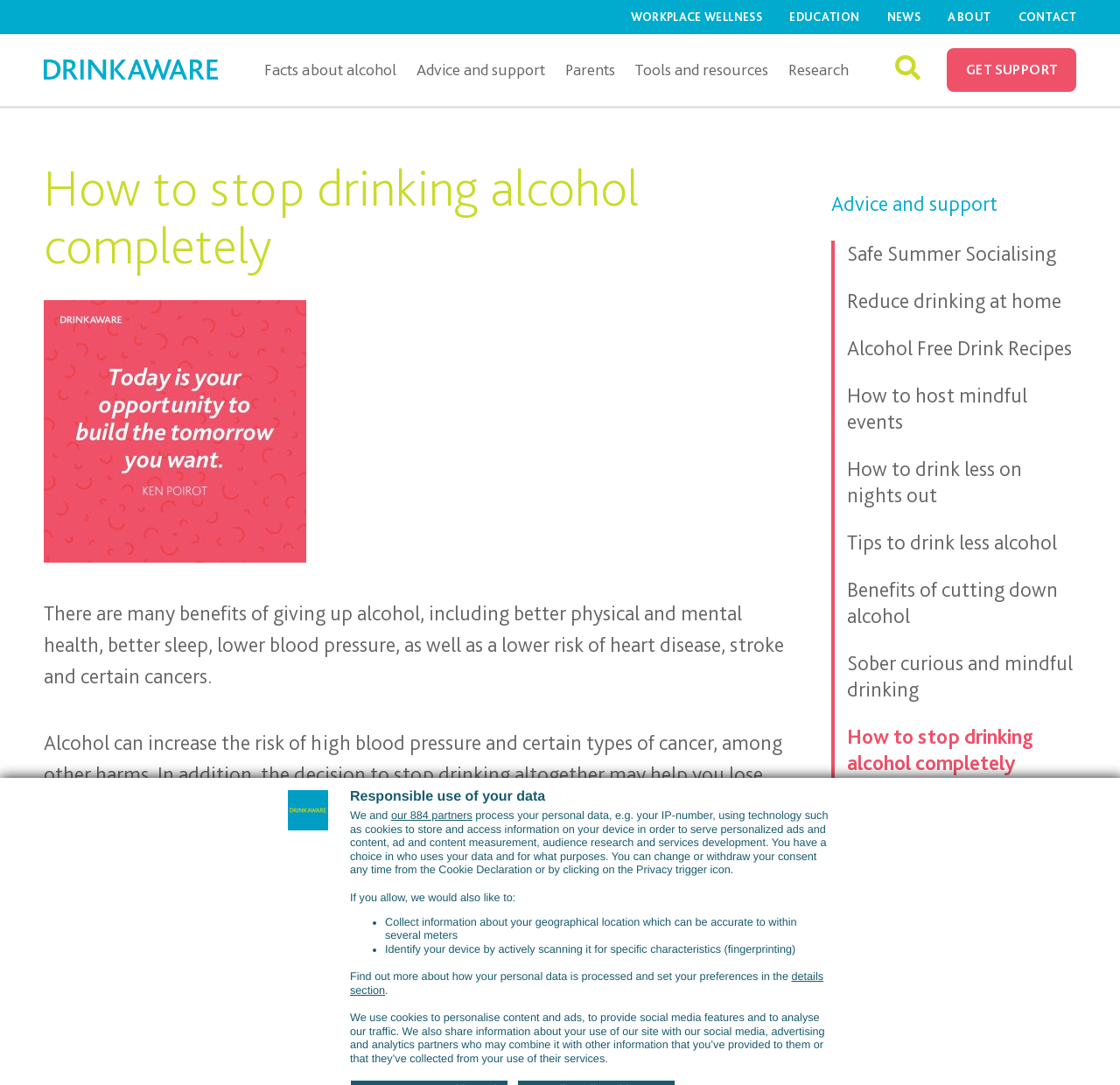What is the purpose of the website?
Look at the webpage screenshot and answer the question with a detailed explanation.

The website appears to be a resource for individuals who want to stop drinking alcohol. It provides information, advice, and support to help them achieve their goal. The website's content is focused on the benefits of giving up alcohol, how to stop drinking, and resources for seeking help.